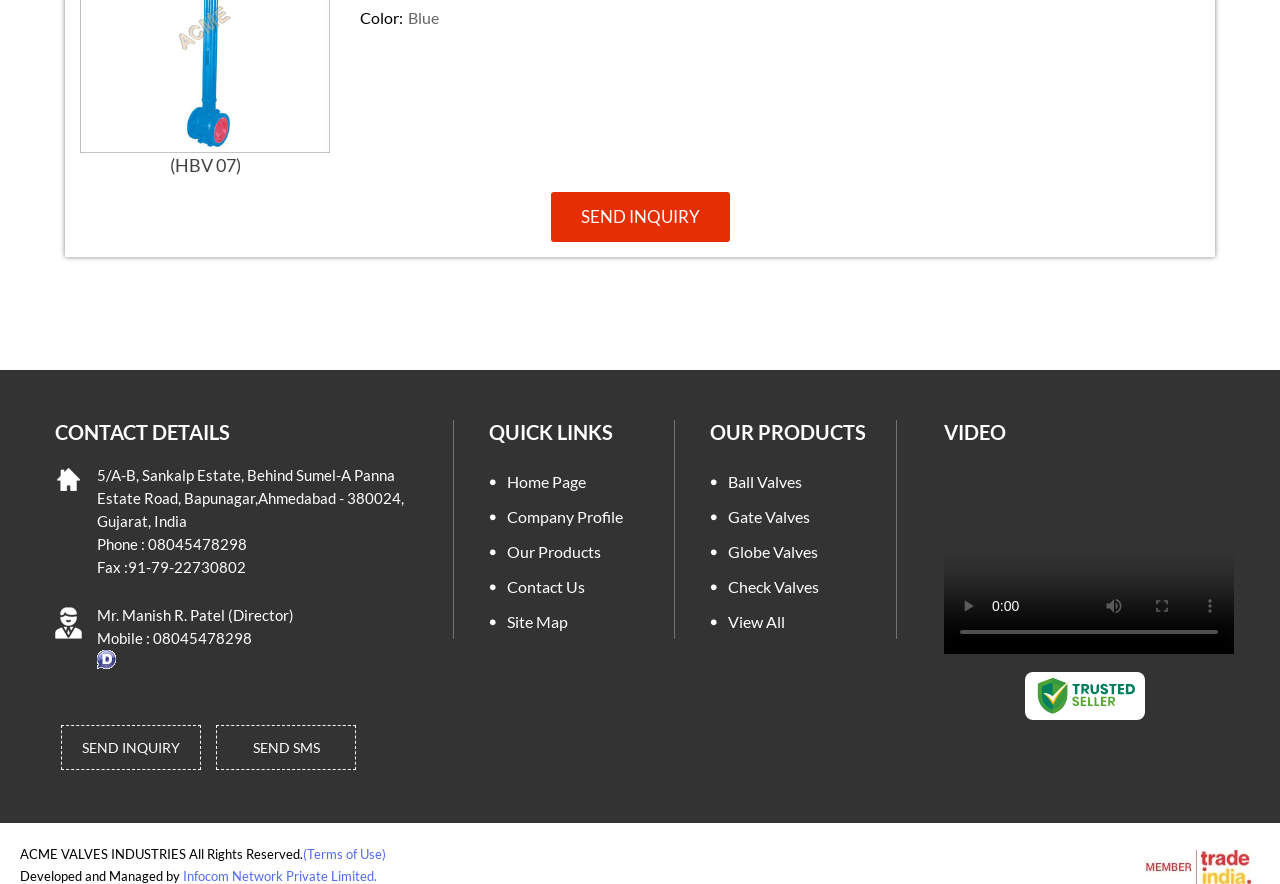Indicate the bounding box coordinates of the element that needs to be clicked to satisfy the following instruction: "View the 'Project Poster' file". The coordinates should be four float numbers between 0 and 1, i.e., [left, top, right, bottom].

None